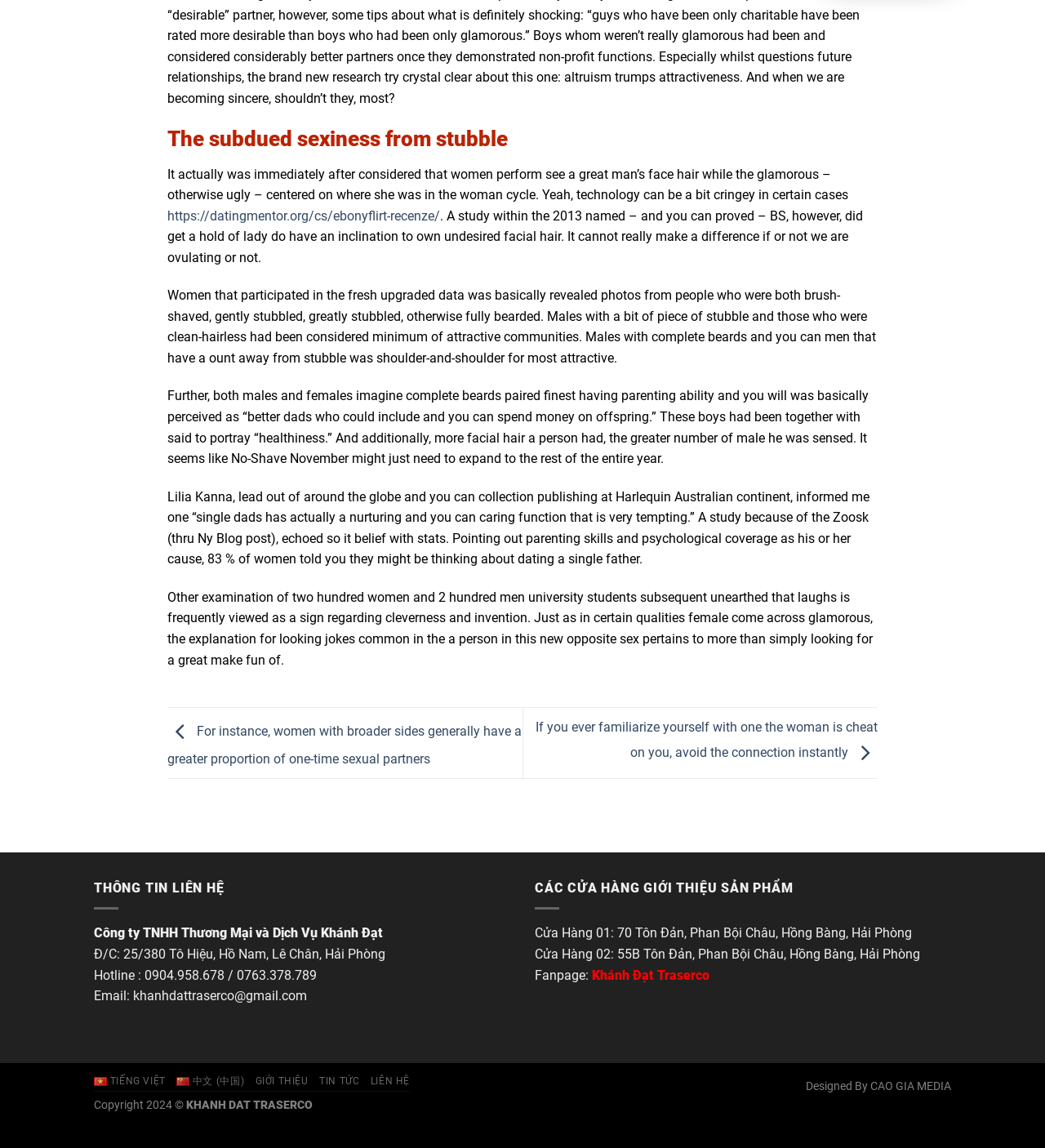Show me the bounding box coordinates of the clickable region to achieve the task as per the instruction: "Click the link to Ebonyflirt review".

[0.16, 0.181, 0.421, 0.195]